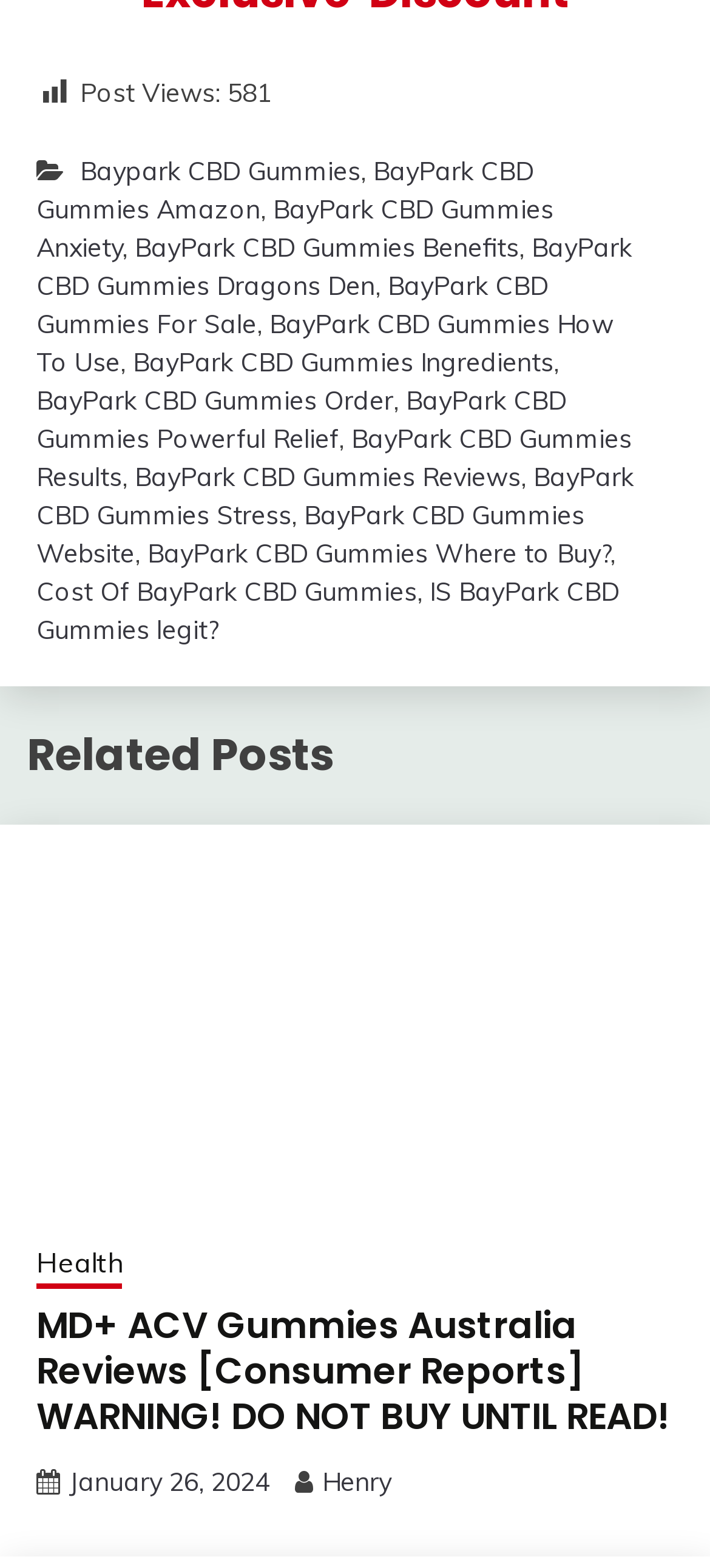What is the post view count?
Provide a comprehensive and detailed answer to the question.

The post view count is 581, which is indicated by the StaticText element '581' with bounding box coordinates [0.321, 0.049, 0.382, 0.07].